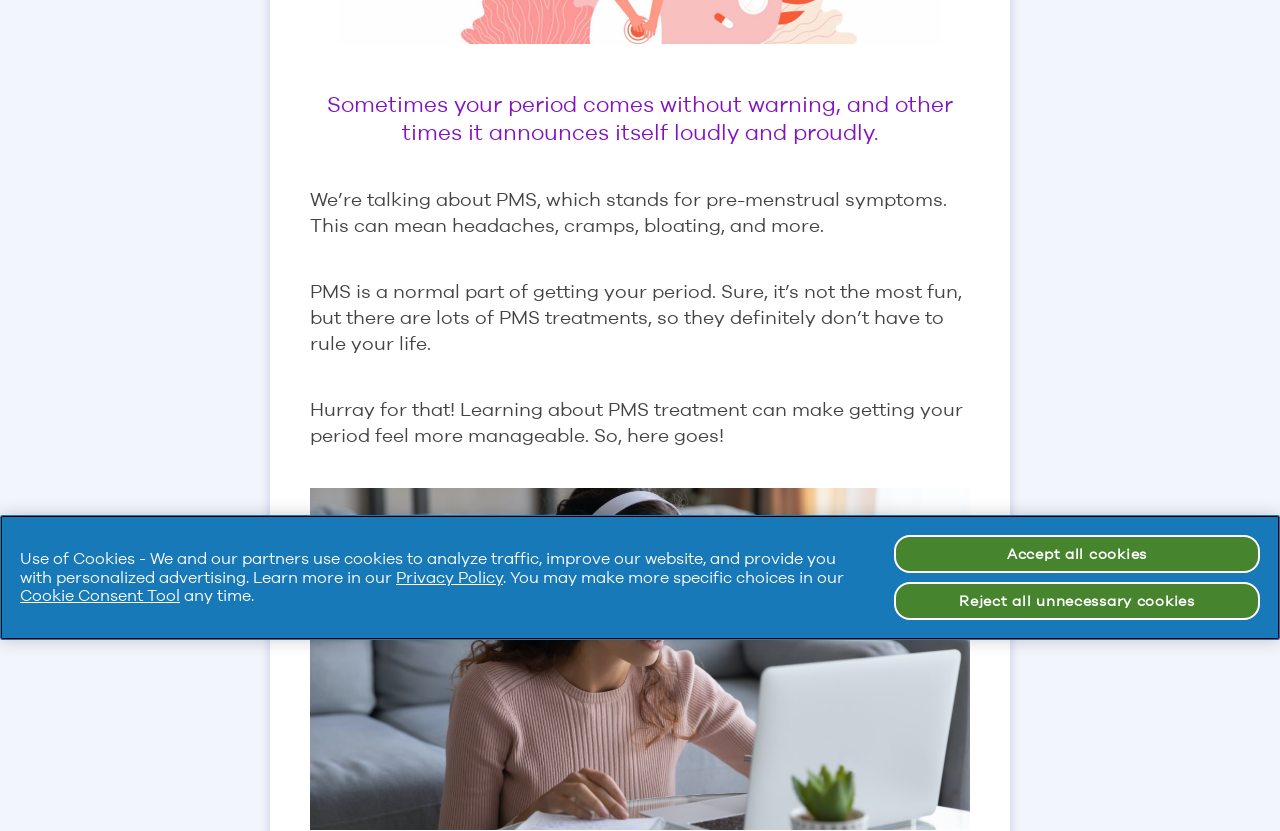Show the bounding box coordinates for the HTML element as described: "Reject all unnecessary cookies".

[0.698, 0.7, 0.984, 0.746]